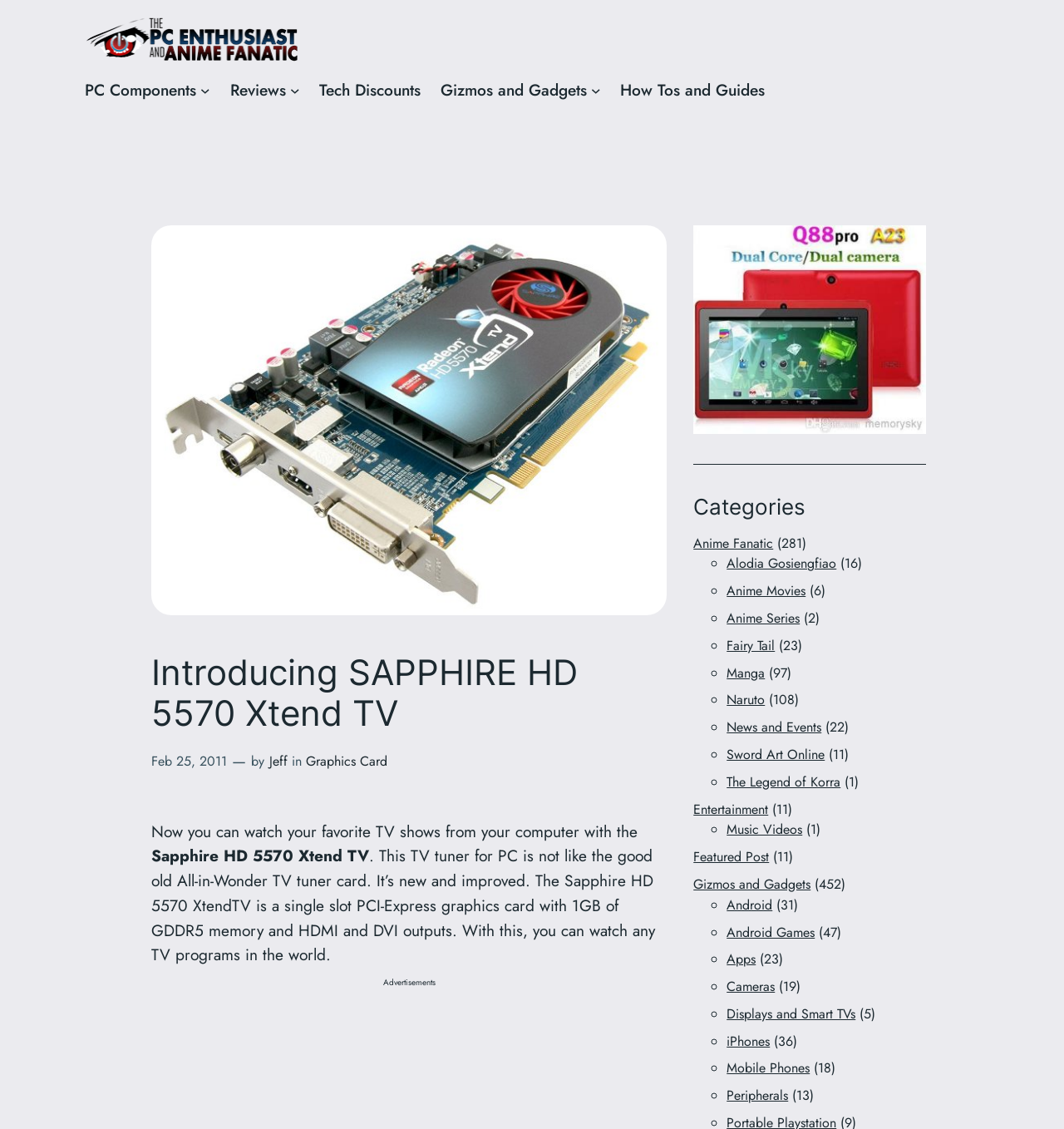Locate the bounding box coordinates of the clickable region necessary to complete the following instruction: "Click the 'PC Components' link". Provide the coordinates in the format of four float numbers between 0 and 1, i.e., [left, top, right, bottom].

[0.08, 0.069, 0.185, 0.091]